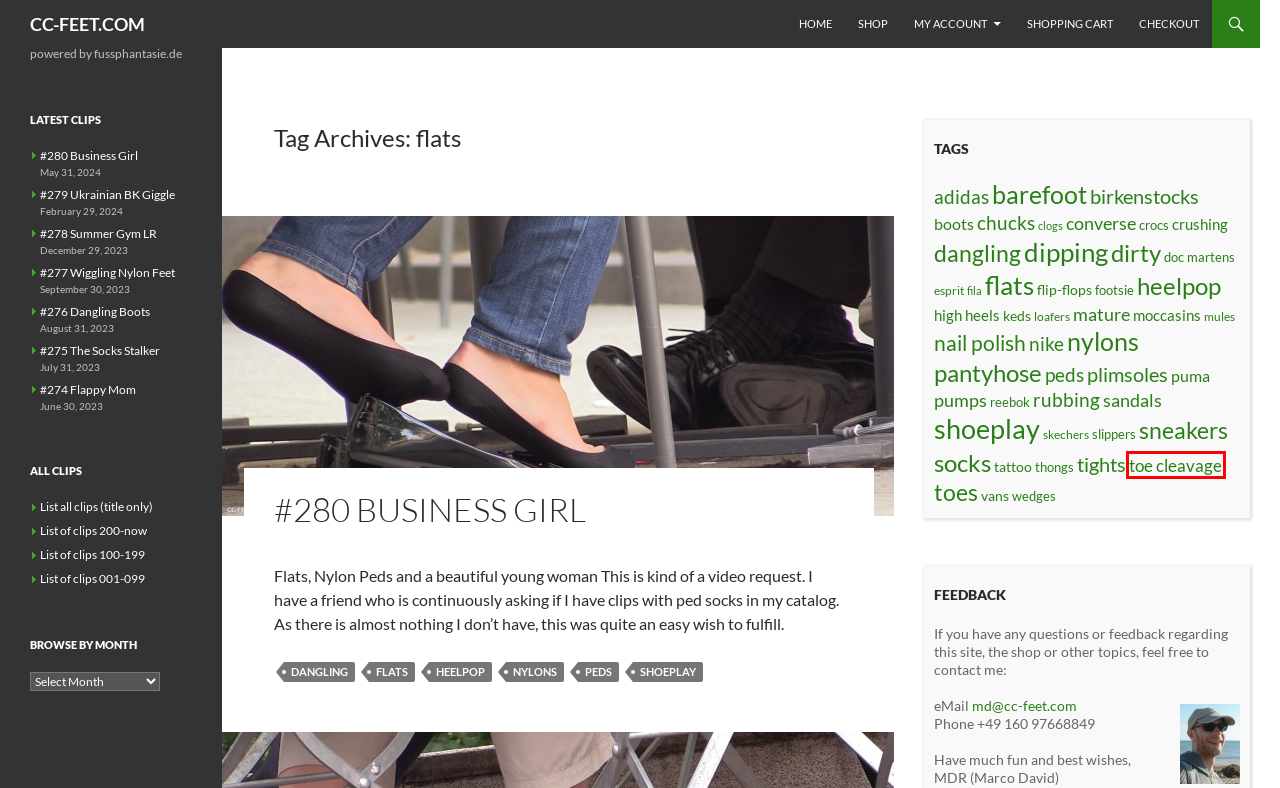Examine the screenshot of the webpage, noting the red bounding box around a UI element. Pick the webpage description that best matches the new page after the element in the red bounding box is clicked. Here are the candidates:
A. tights | CC-FEET.COM
B. socks | CC-FEET.COM
C. peds | CC-FEET.COM
D. toe cleavage | CC-FEET.COM
E. Checkout | CC-FEET.COM
F. Shop | CC-FEET.COM
G. boots | CC-FEET.COM
H. vans | CC-FEET.COM

D